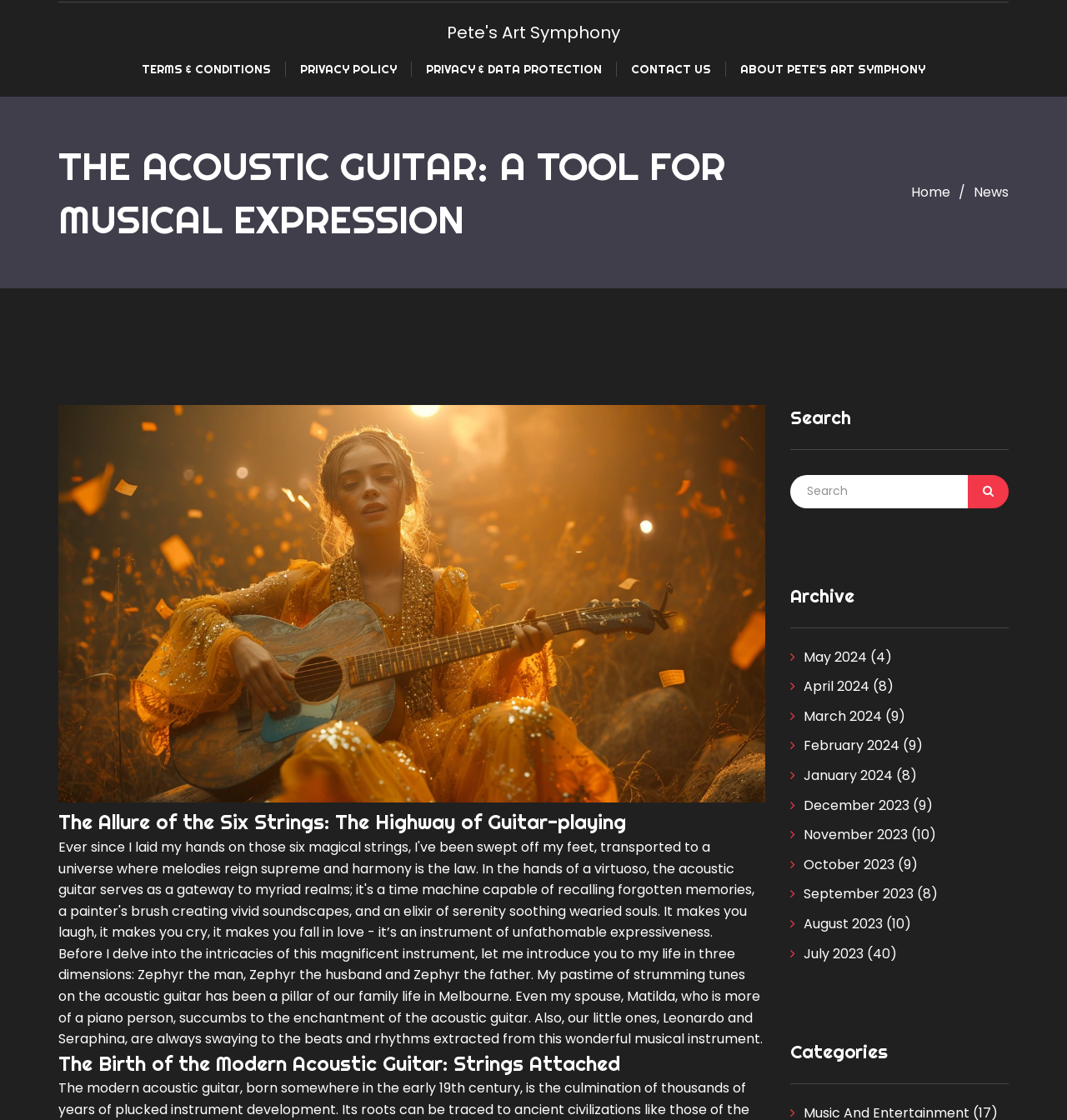Identify and provide the bounding box coordinates of the UI element described: "Privacy Policy". The coordinates should be formatted as [left, top, right, bottom], with each number being a float between 0 and 1.

[0.268, 0.055, 0.385, 0.068]